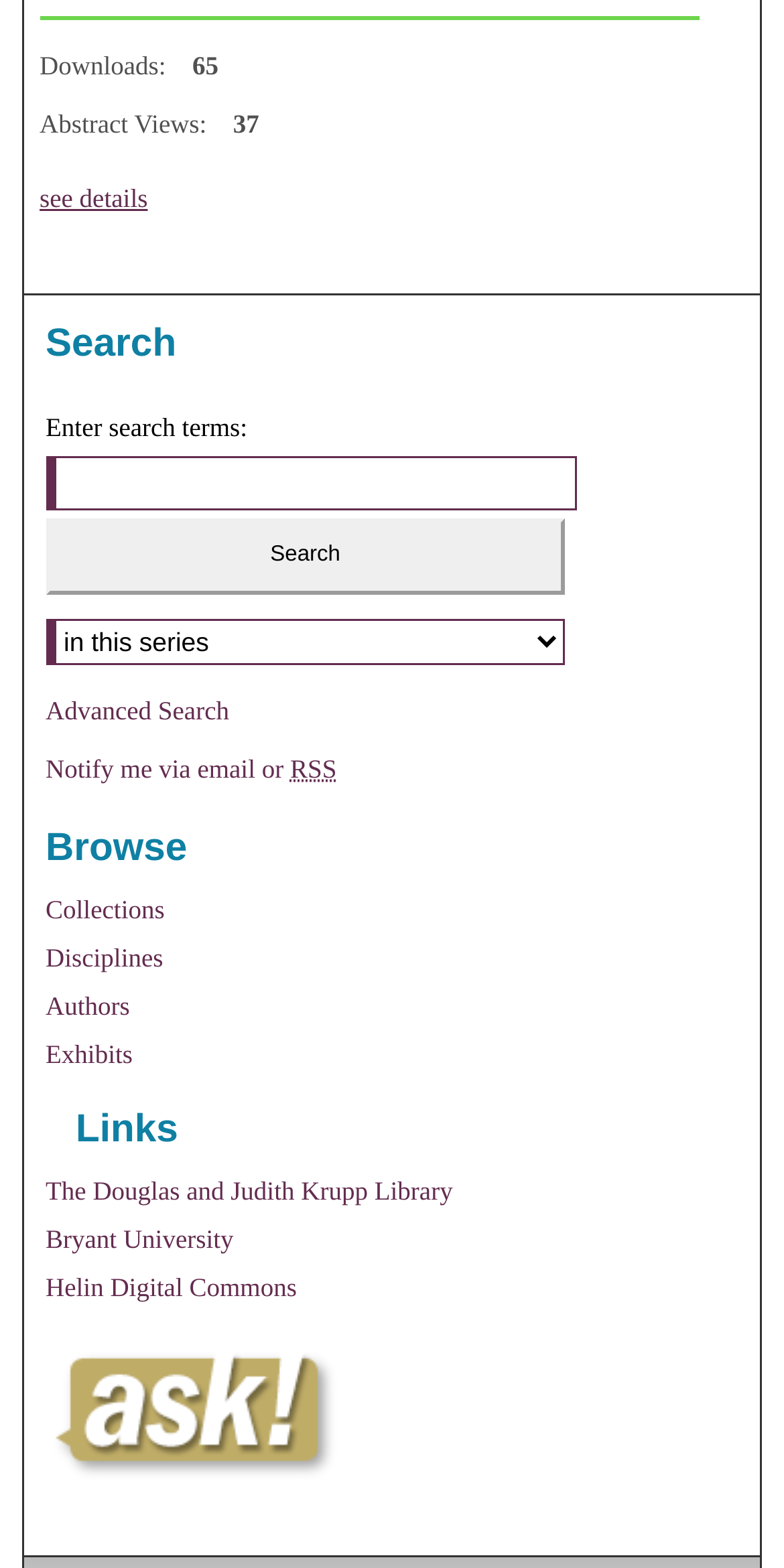Locate the bounding box for the described UI element: "Helin Digital Commons". Ensure the coordinates are four float numbers between 0 and 1, formatted as [left, top, right, bottom].

[0.058, 0.812, 0.674, 0.832]